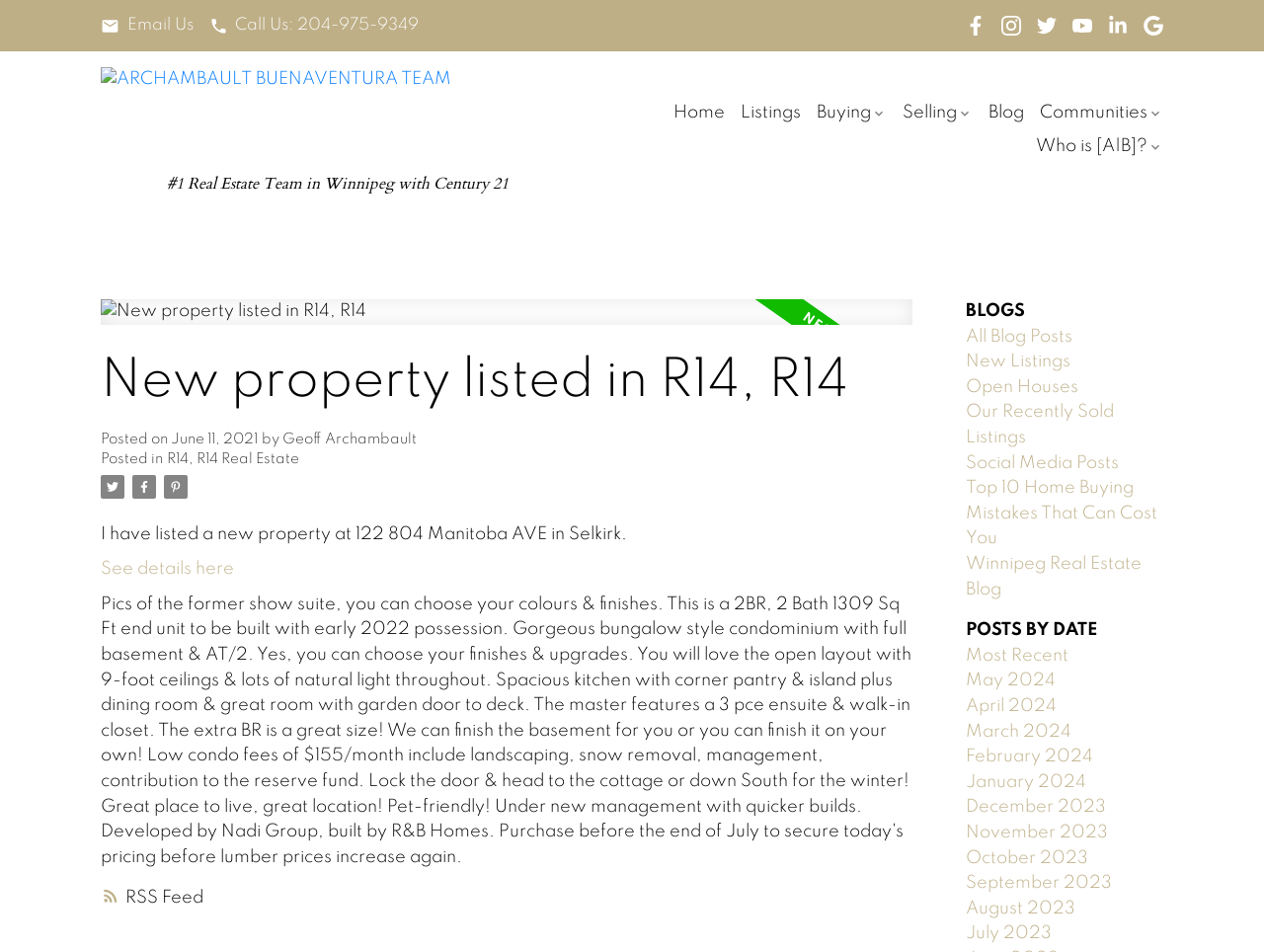Please provide the bounding box coordinates for the element that needs to be clicked to perform the following instruction: "View the new property listed in R14, R14". The coordinates should be given as four float numbers between 0 and 1, i.e., [left, top, right, bottom].

[0.08, 0.314, 0.722, 0.963]